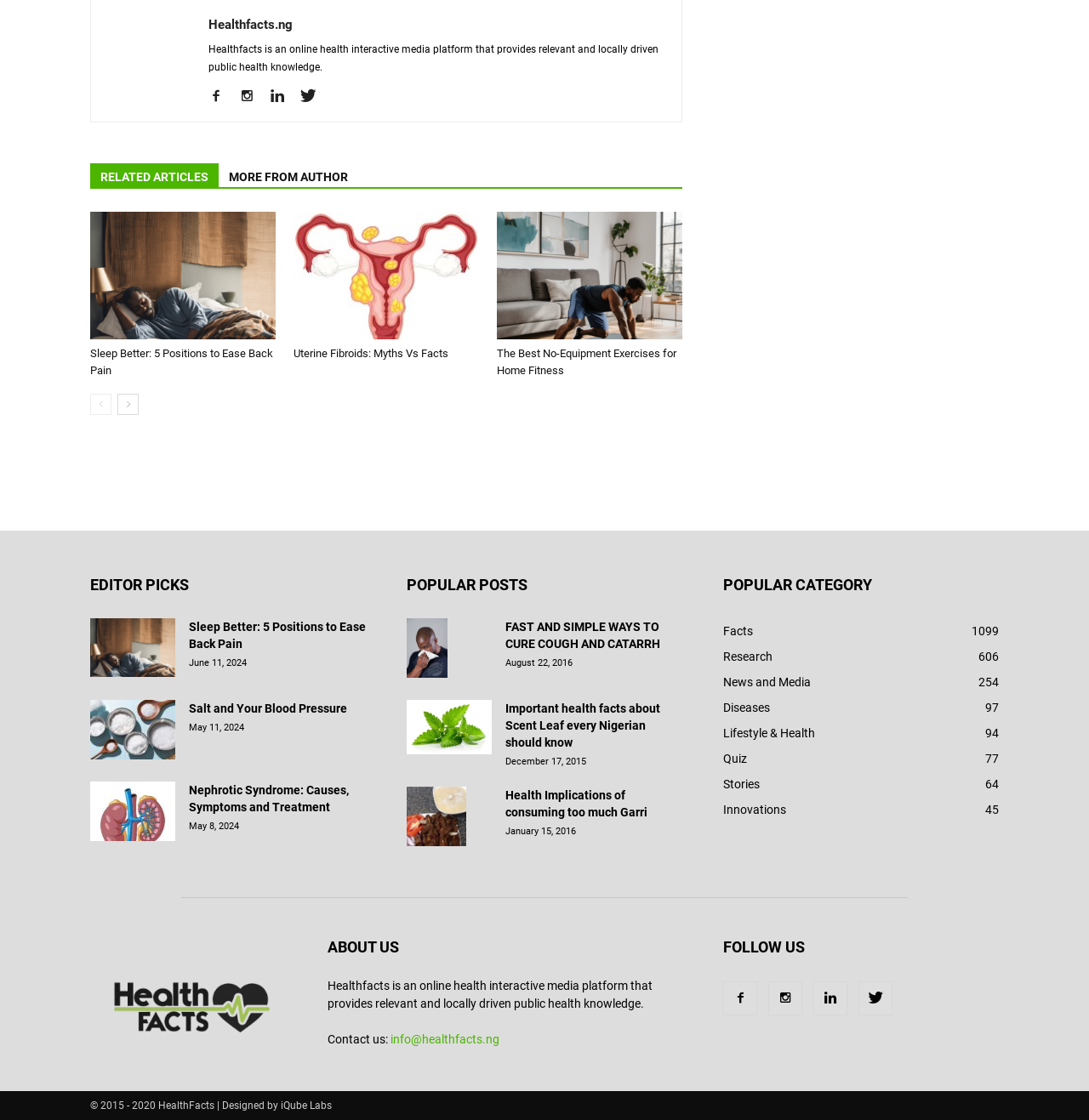Determine the bounding box coordinates of the clickable element to achieve the following action: 'Contact us through 'info@healthfacts.ng''. Provide the coordinates as four float values between 0 and 1, formatted as [left, top, right, bottom].

[0.359, 0.922, 0.459, 0.934]